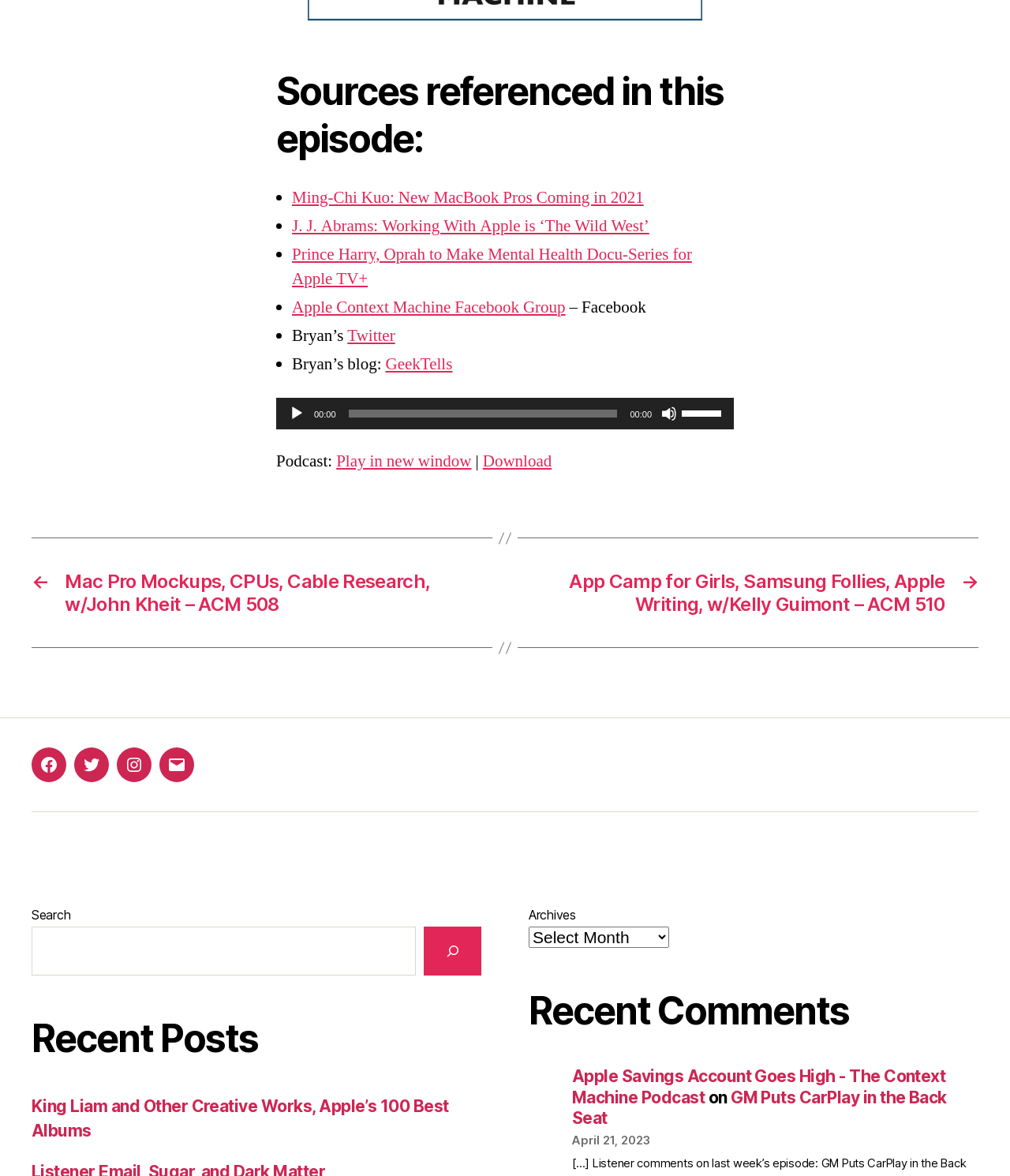Determine the coordinates of the bounding box that should be clicked to complete the instruction: "browse abstracts". The coordinates should be represented by four float numbers between 0 and 1: [left, top, right, bottom].

None